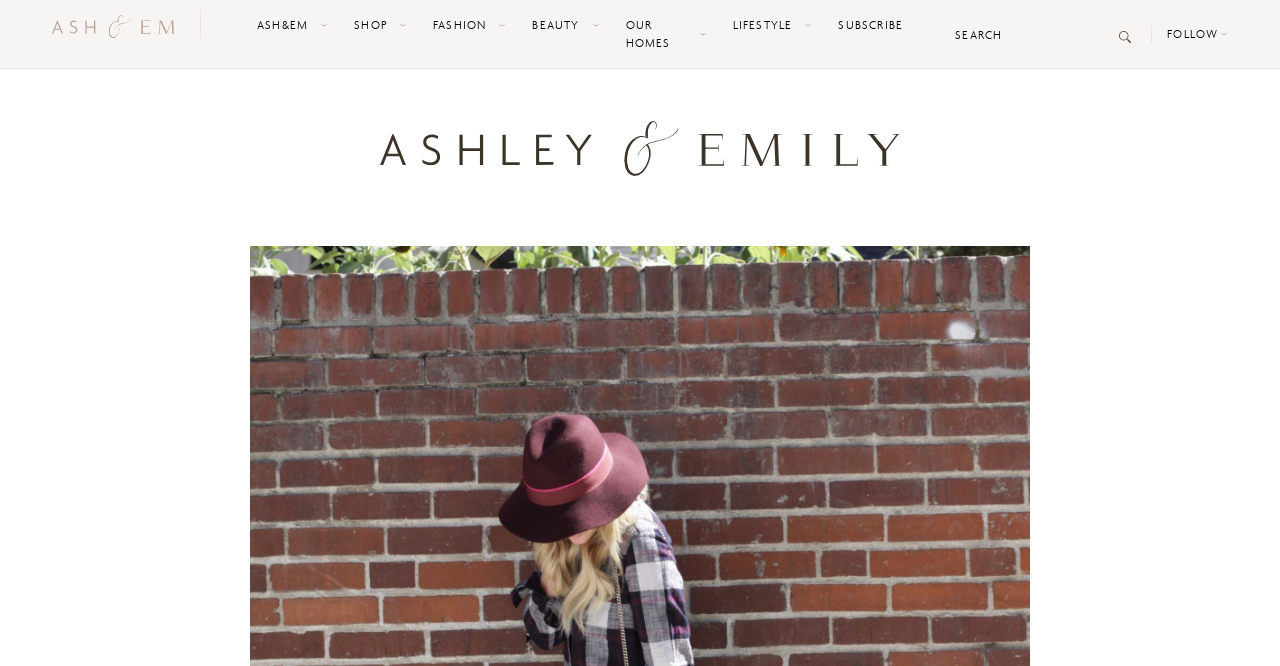Identify the bounding box coordinates for the element you need to click to achieve the following task: "visit the fashion page". The coordinates must be four float values ranging from 0 to 1, formatted as [left, top, right, bottom].

[0.334, 0.015, 0.396, 0.06]